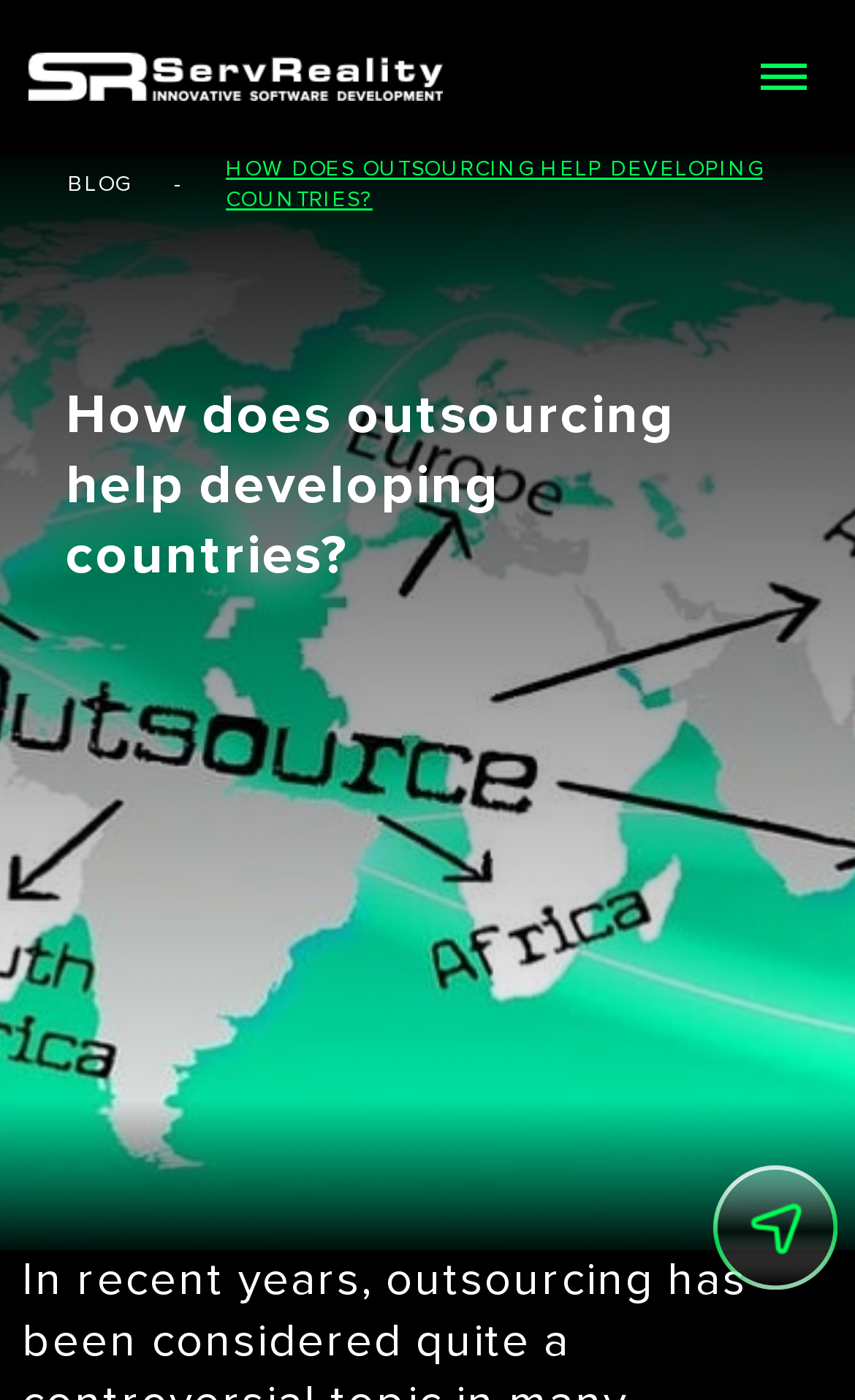What is the purpose of the button at the top right?
Answer the question with a detailed and thorough explanation.

The button at the top right has no OCR text or element description, so its purpose is unknown. However, based on its position, it might be a navigation button or a toggle button.